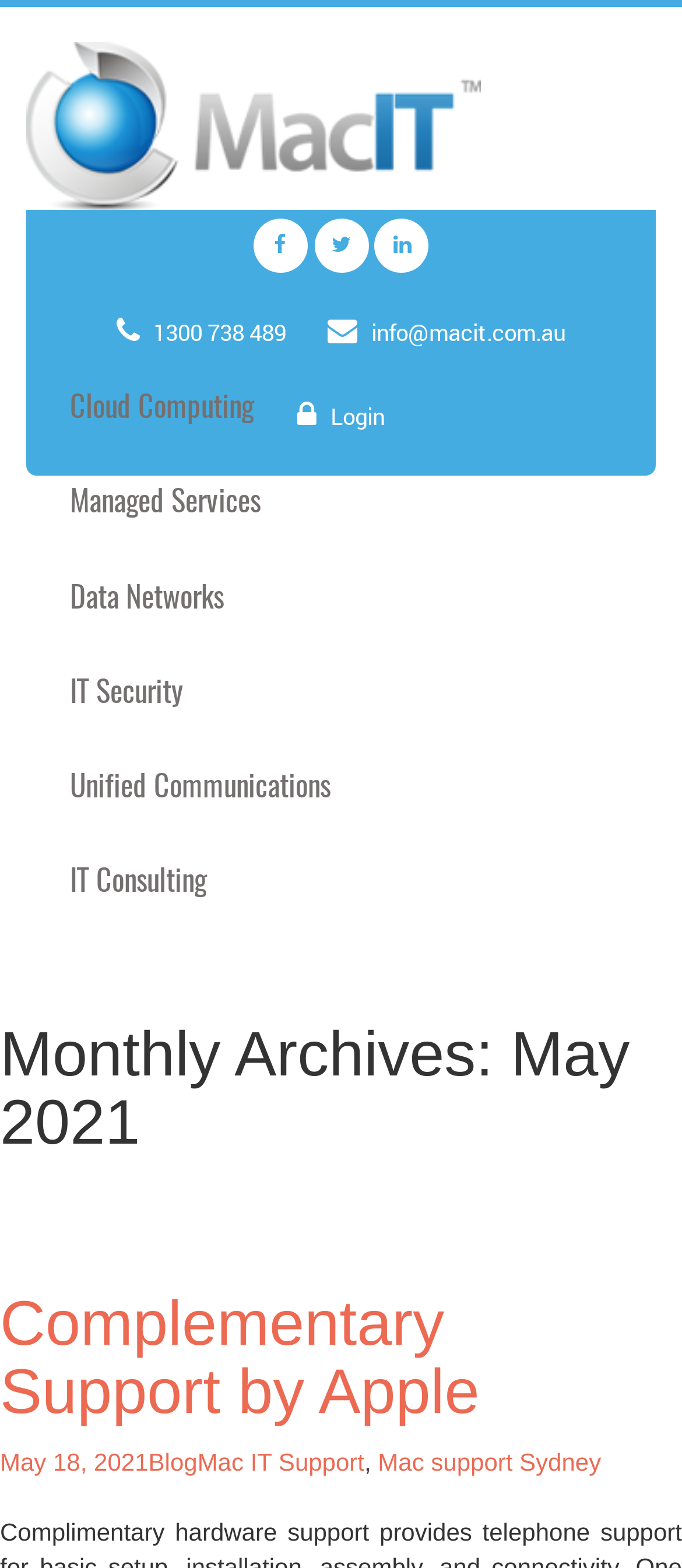Please specify the bounding box coordinates of the clickable region to carry out the following instruction: "Enter your website". The coordinates should be four float numbers between 0 and 1, in the format [left, top, right, bottom].

None